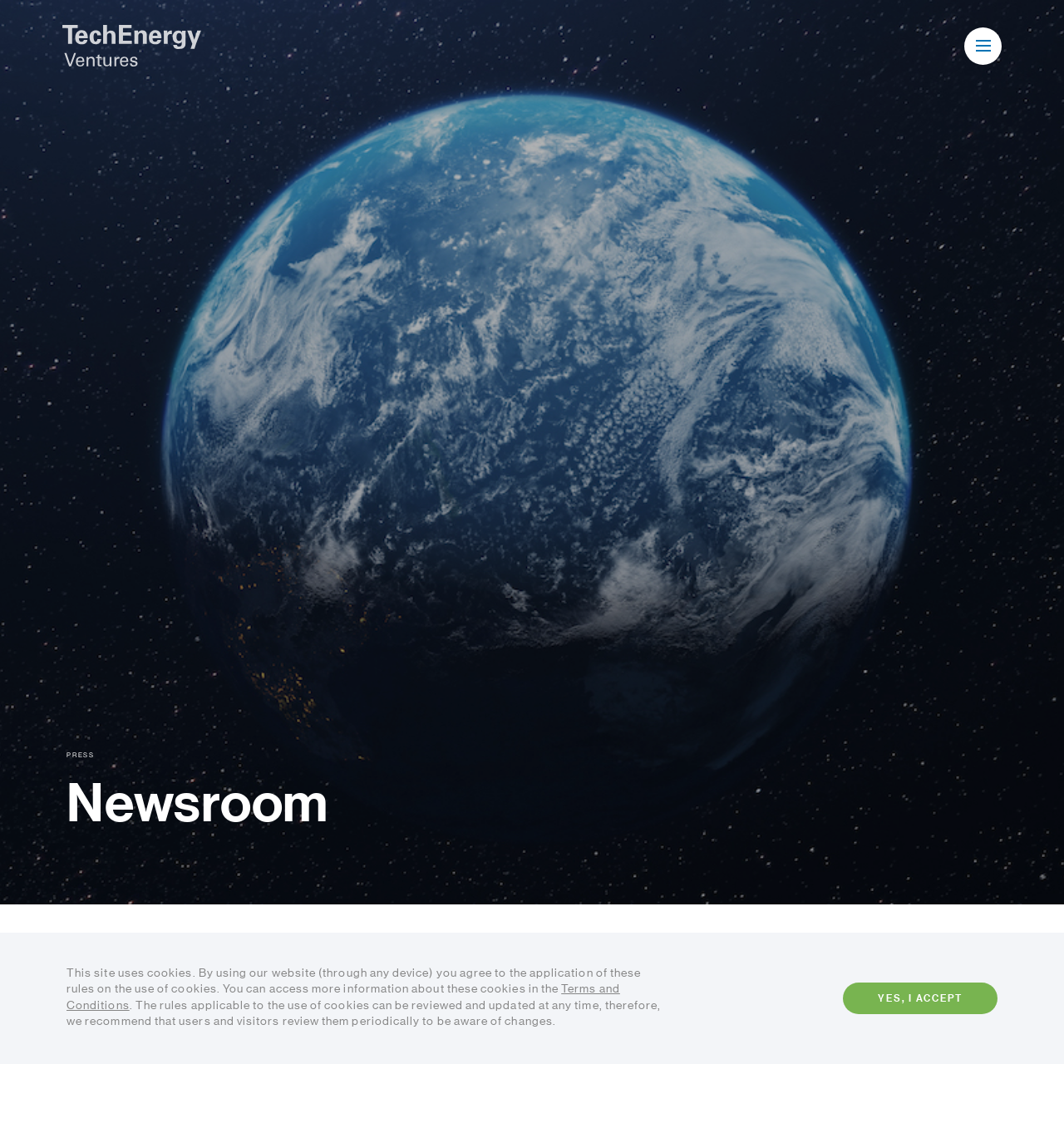How many buttons are present on the webpage?
Please provide a single word or phrase in response based on the screenshot.

3